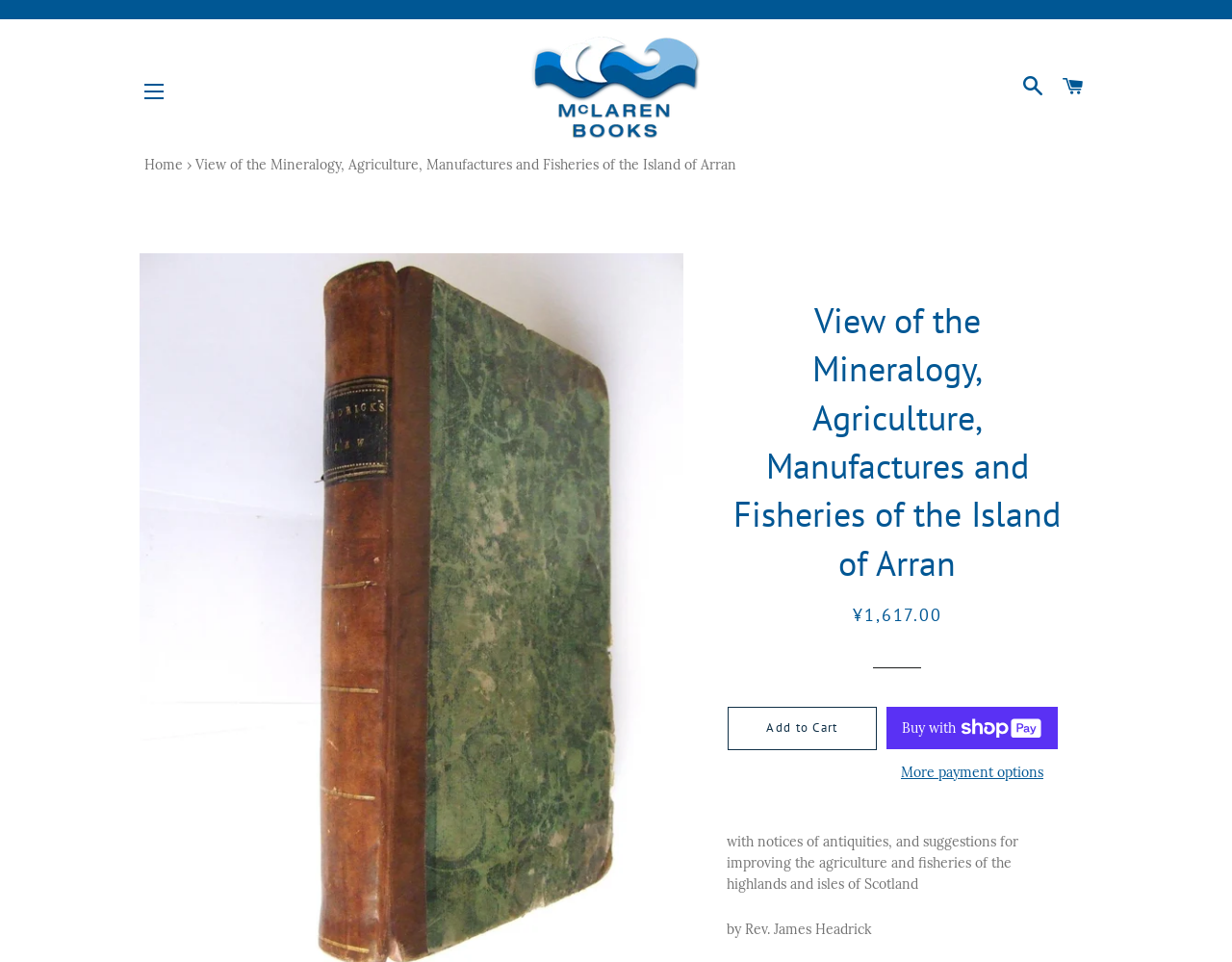Please give a succinct answer to the question in one word or phrase:
Who is the author of the book?

Rev. James Headrick